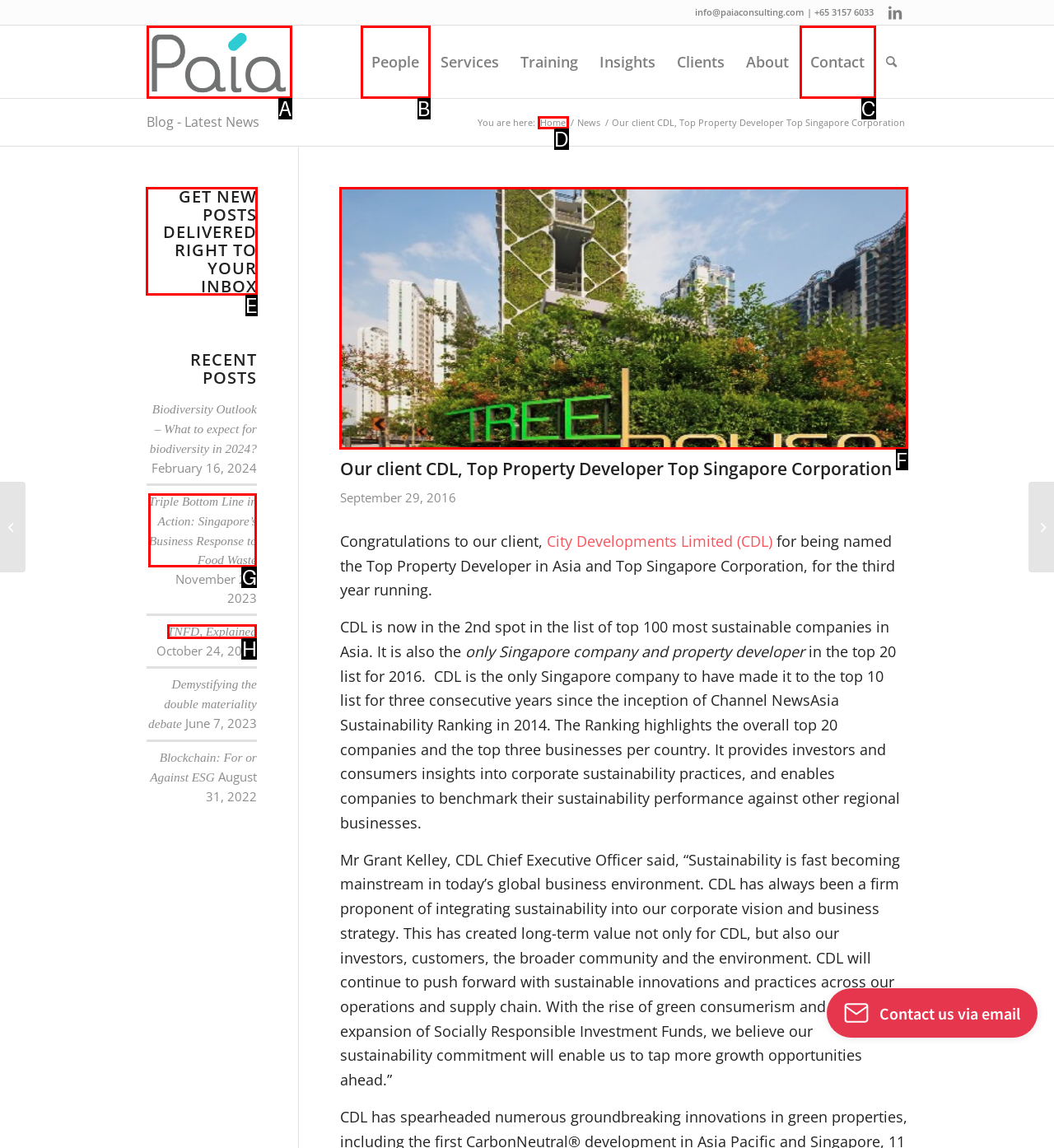Tell me which one HTML element I should click to complete the following task: Subscribe to get new posts delivered to your inbox
Answer with the option's letter from the given choices directly.

E